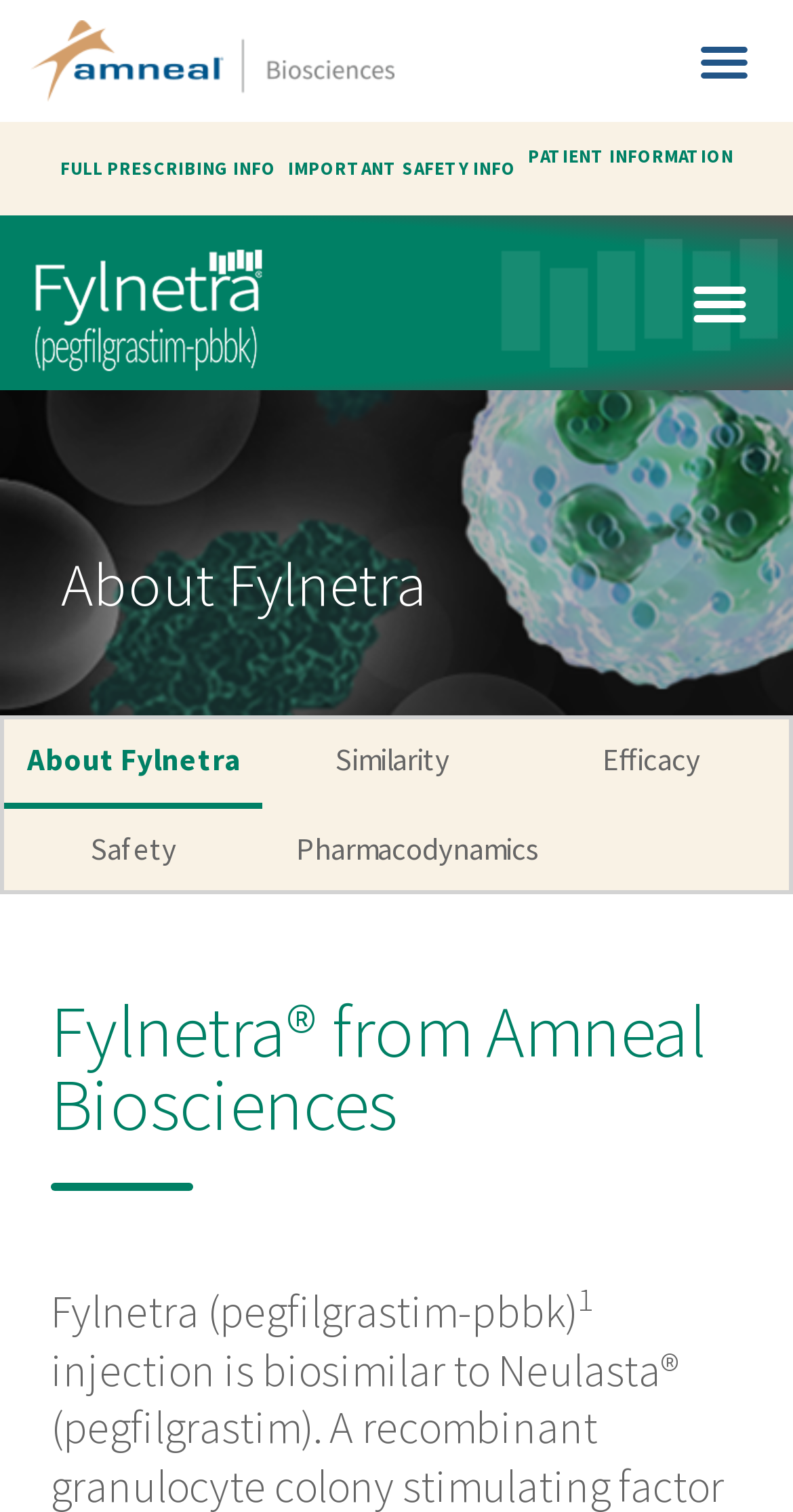What is Fylnetra indicated for?
Refer to the image and respond with a one-word or short-phrase answer.

Decrease incidence of infection